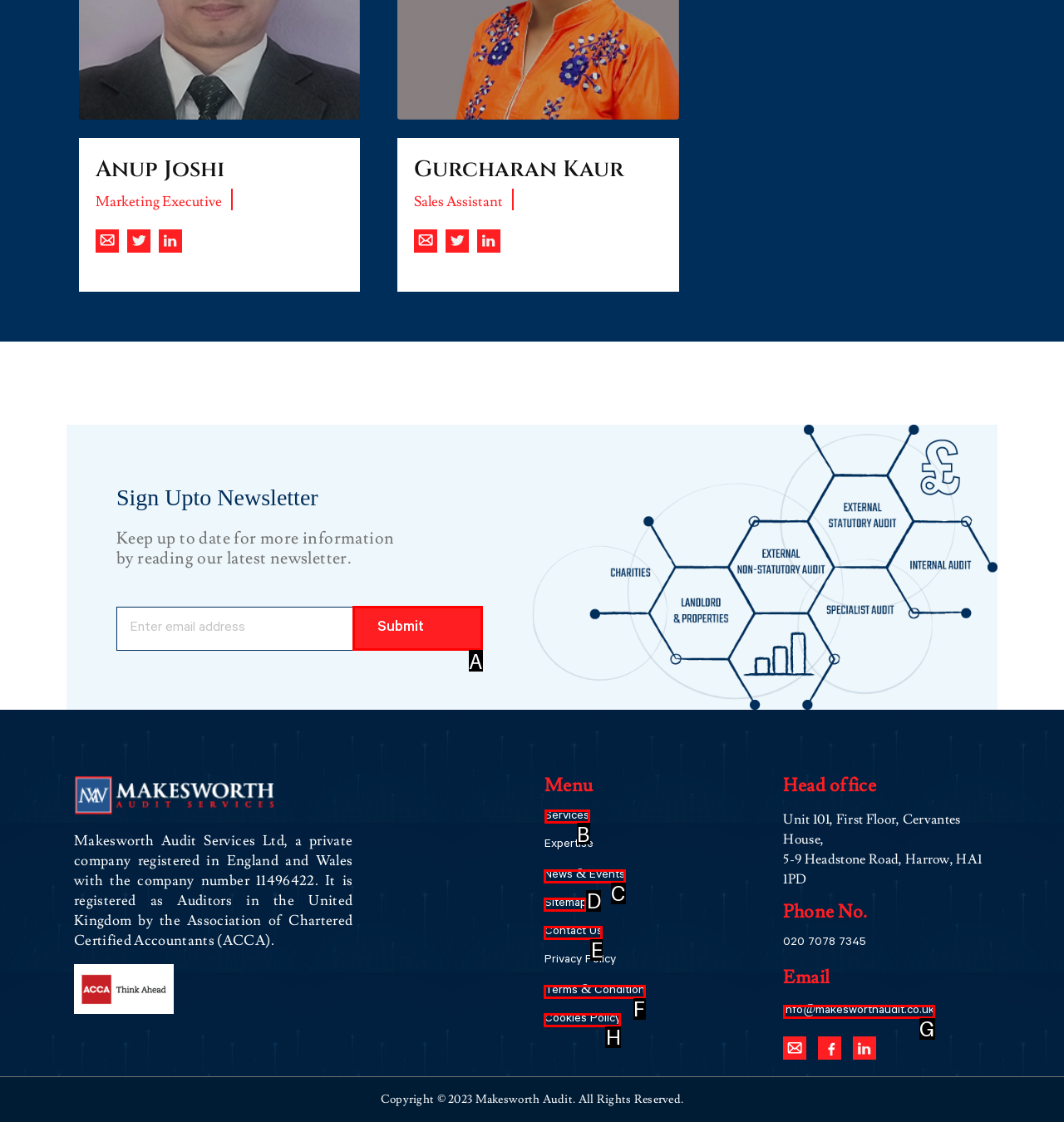Please indicate which HTML element should be clicked to fulfill the following task: Click on the 'Services' link. Provide the letter of the selected option.

B